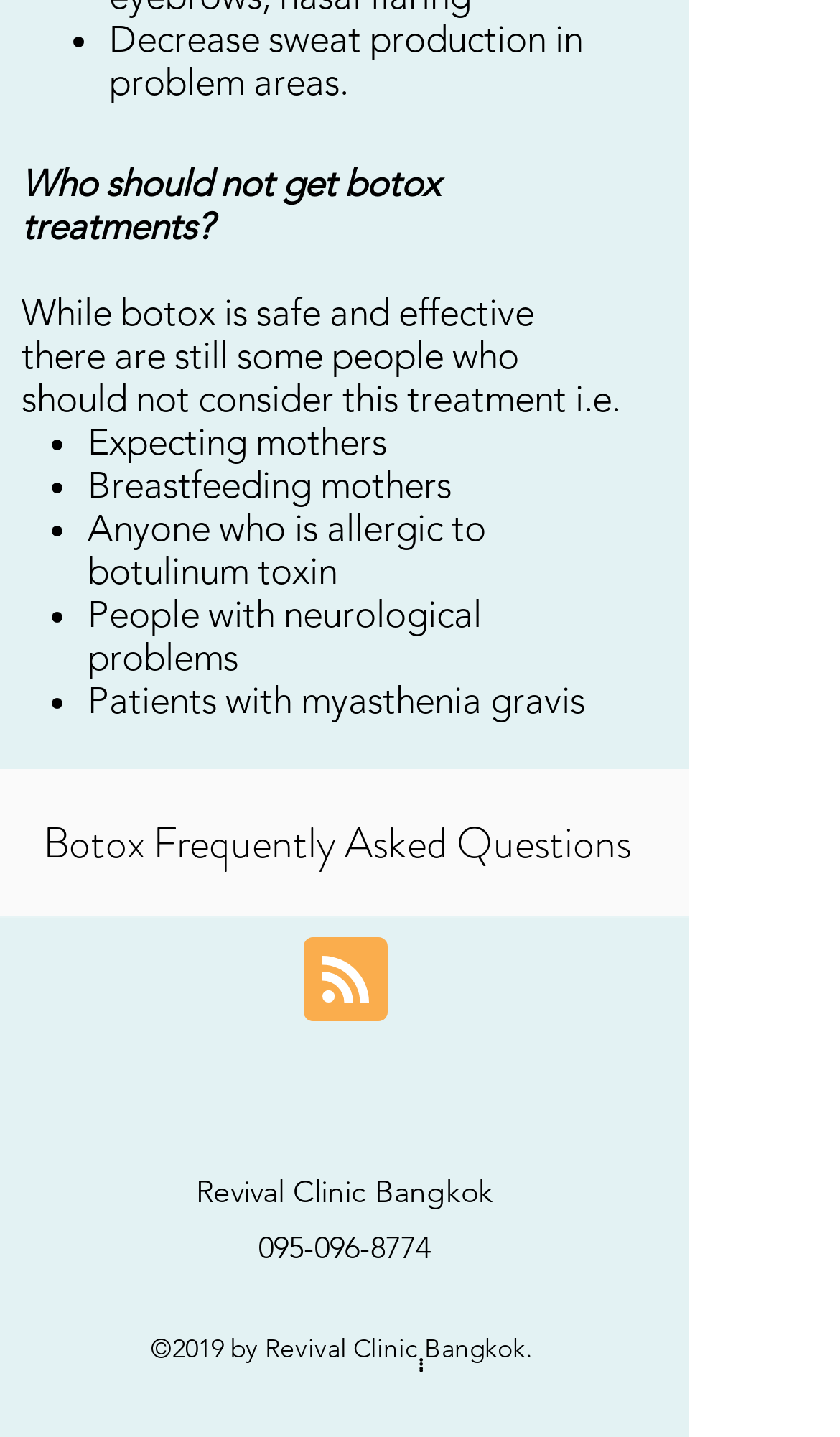Who should not get Botox treatments according to this webpage?
Please answer the question with a detailed and comprehensive explanation.

The webpage lists several groups of people who should not get Botox treatments, including expecting mothers, breastfeeding mothers, anyone who is allergic to botulinum toxin, and people with neurological problems.